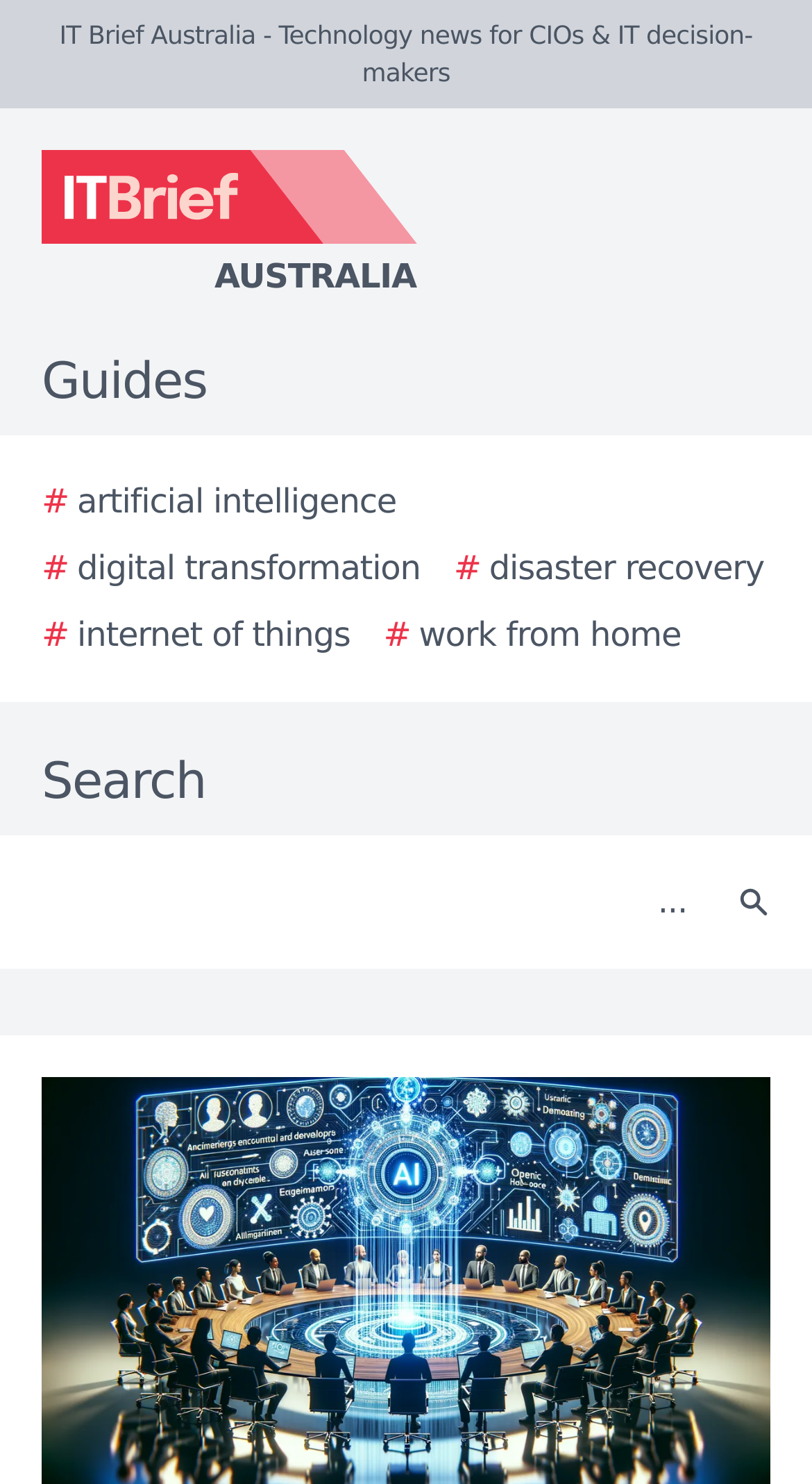Identify and provide the text of the main header on the webpage.

AI sector to embrace greater accountability & 'Democratic AI' in 2024